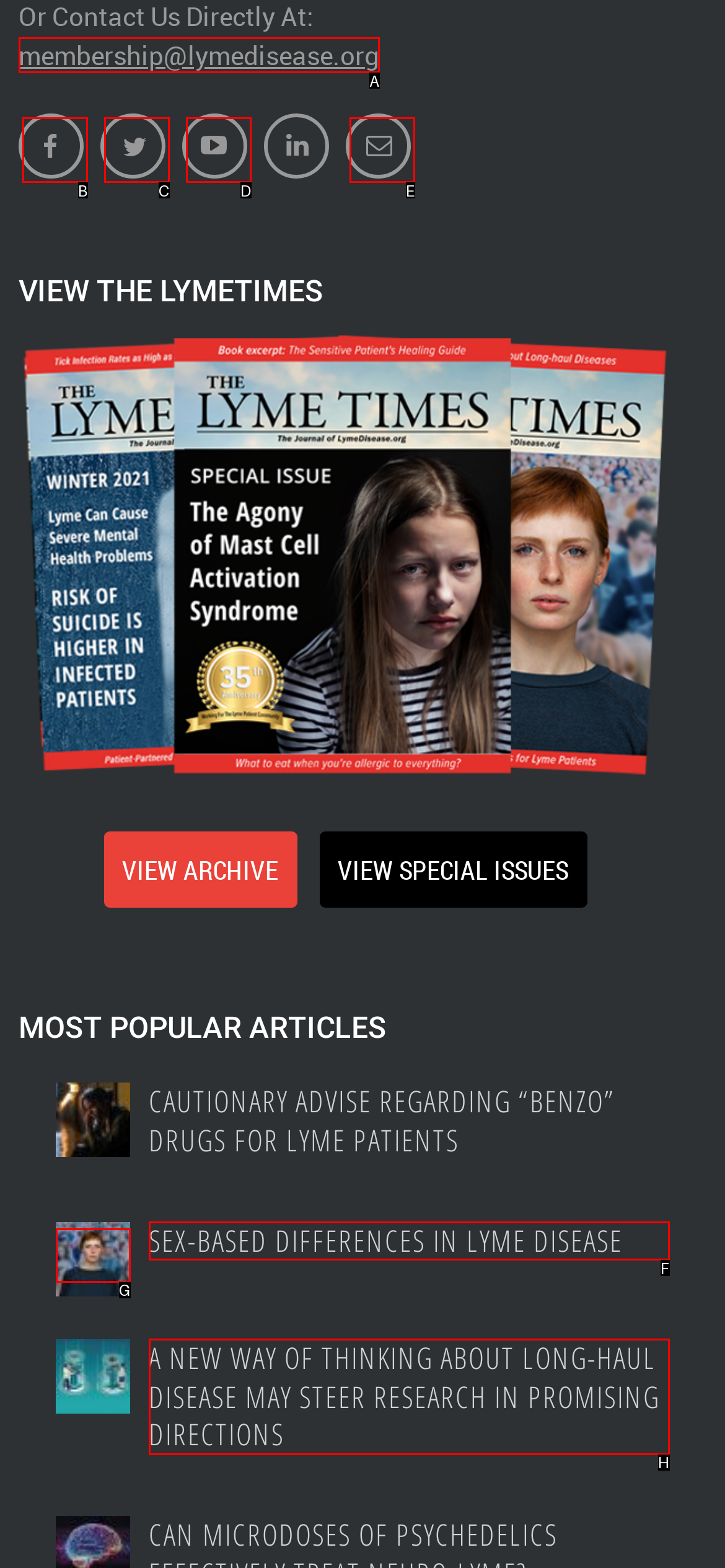Tell me the letter of the option that corresponds to the description: Sex-based Differences In Lyme Disease
Answer using the letter from the given choices directly.

F